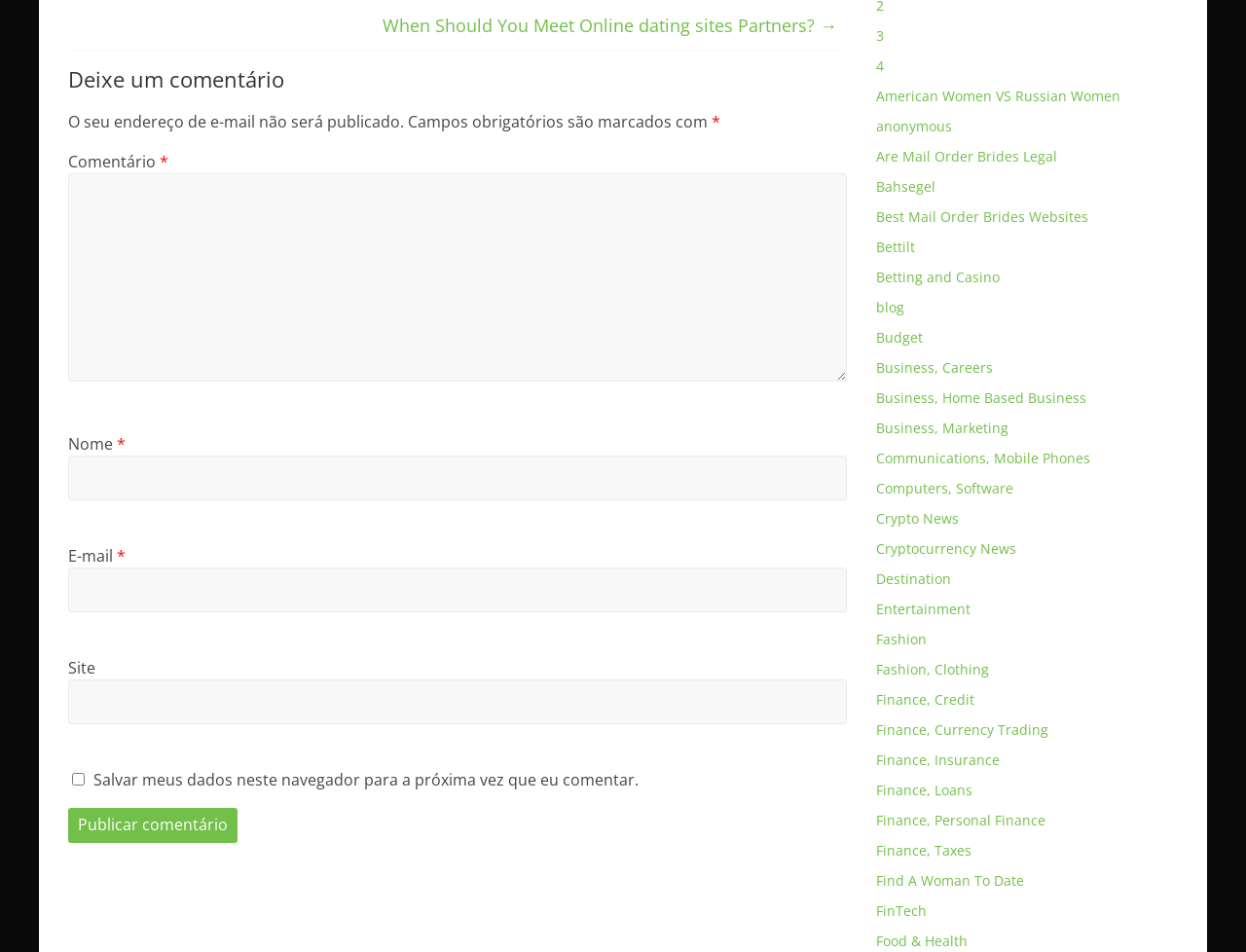What is the purpose of the text box labeled 'Comentário'?
Make sure to answer the question with a detailed and comprehensive explanation.

The text box labeled 'Comentário' is a required field, and it is placed below the 'Deixe um comentário' heading, which translates to 'Leave a comment'. This suggests that the purpose of this text box is to enter a comment.